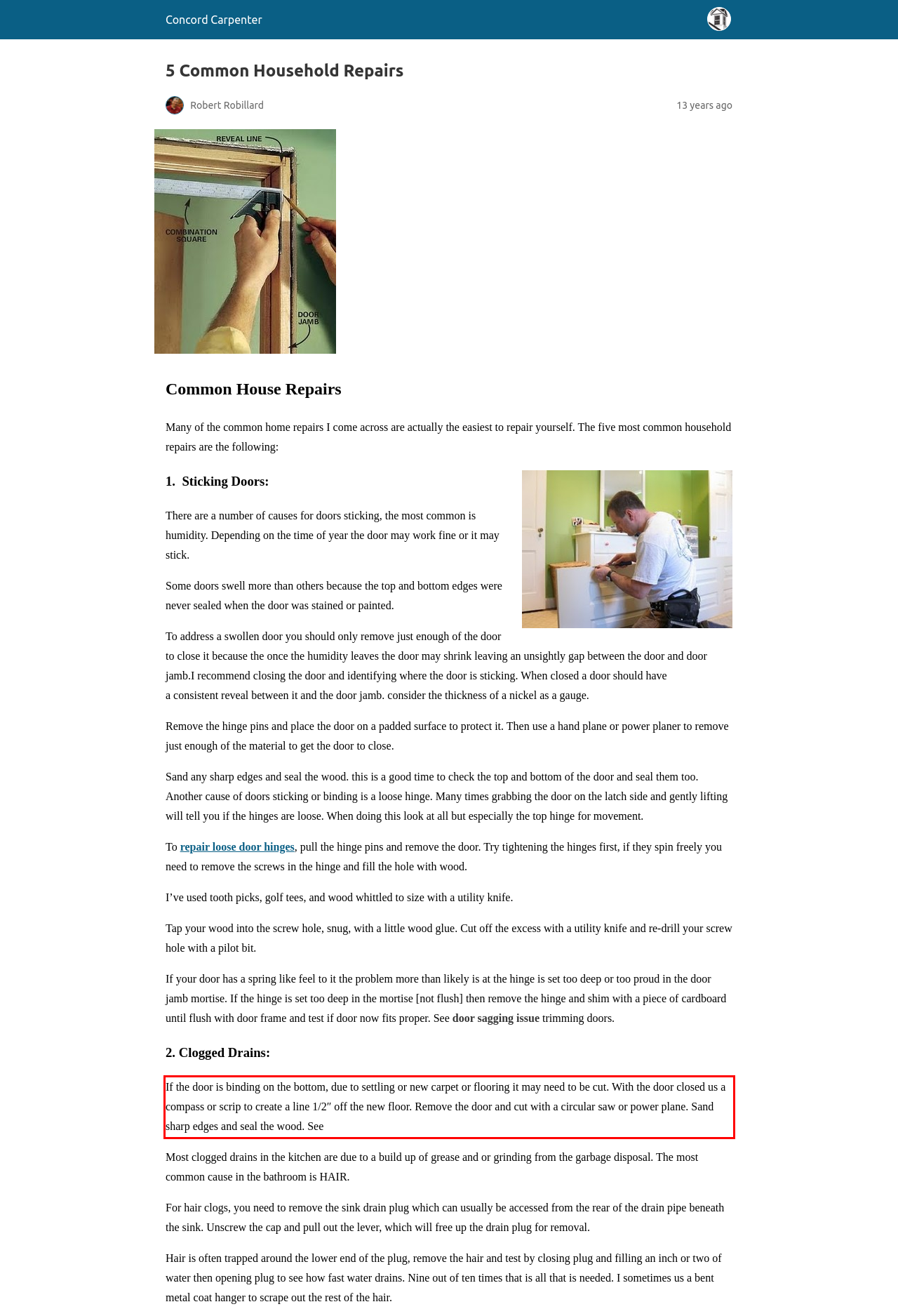Please examine the screenshot of the webpage and read the text present within the red rectangle bounding box.

If the door is binding on the bottom, due to settling or new carpet or flooring it may need to be cut. With the door closed us a compass or scrip to create a line 1/2″ off the new floor. Remove the door and cut with a circular saw or power plane. Sand sharp edges and seal the wood. See